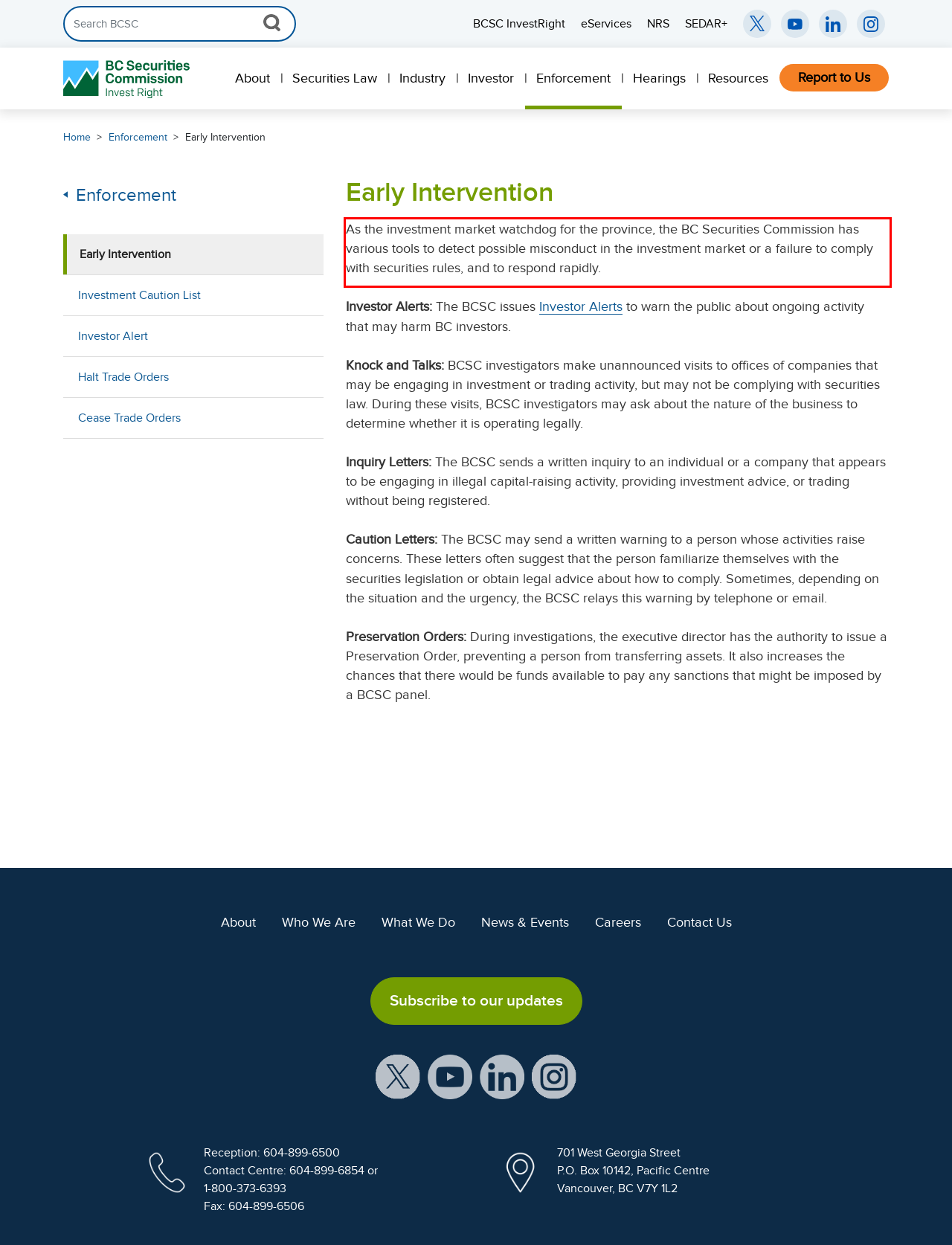You are provided with a screenshot of a webpage that includes a UI element enclosed in a red rectangle. Extract the text content inside this red rectangle.

As the investment market watchdog for the province, the BC Securities Commission has various tools to detect possible misconduct in the investment market or a failure to comply with securities rules, and to respond rapidly.